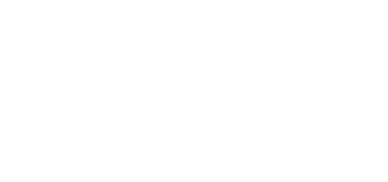Look at the image and answer the question in detail:
Where can this tablet be used?

According to the caption, the ITMediaTab200 tablet is designed for interactive product presentations in various commercial environments, specifically mentioning retail and hospitality as examples of such environments.